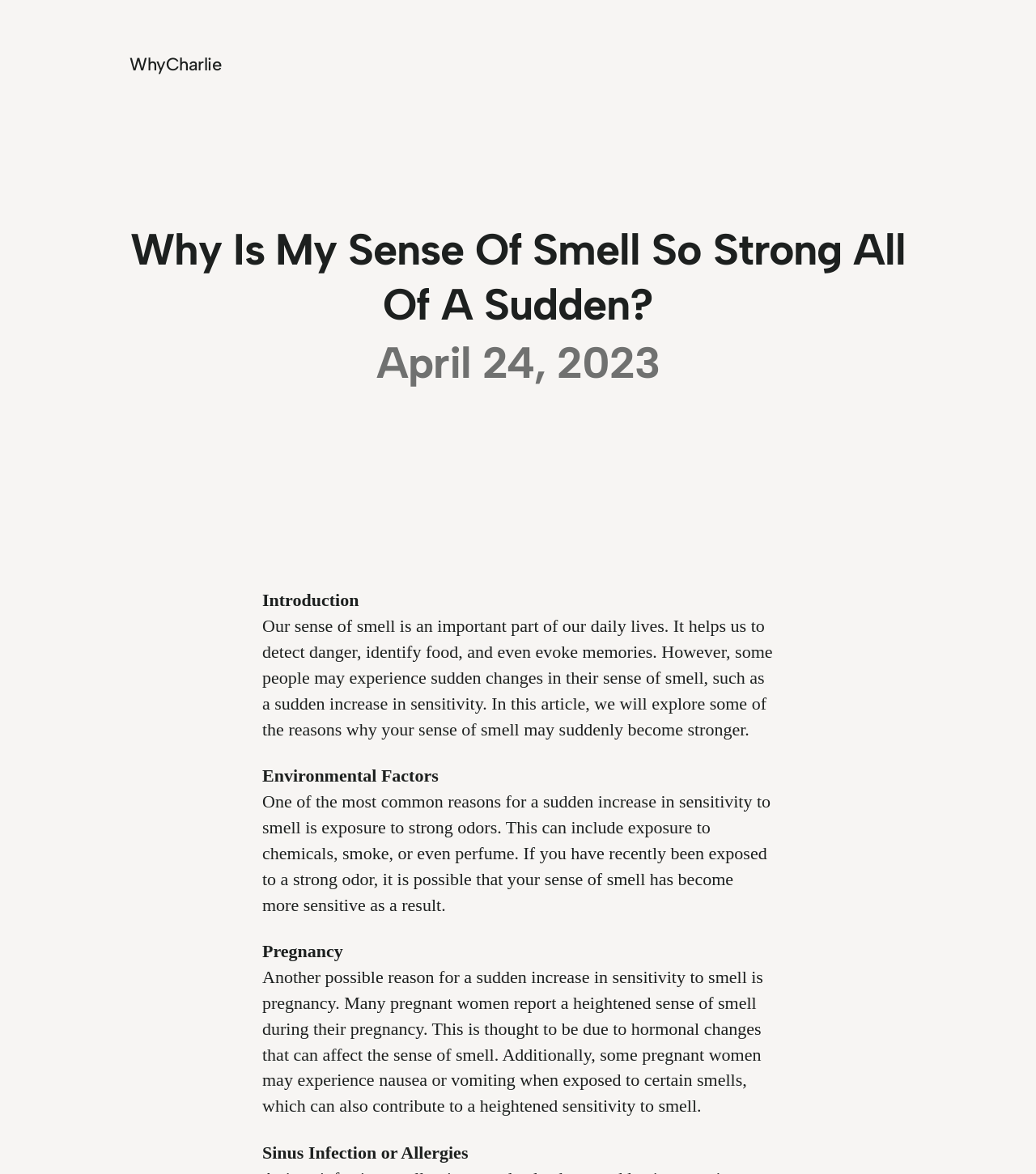Give the bounding box coordinates for this UI element: "Free Caffeinated Soap Sample". The coordinates should be four float numbers between 0 and 1, arranged as [left, top, right, bottom].

None